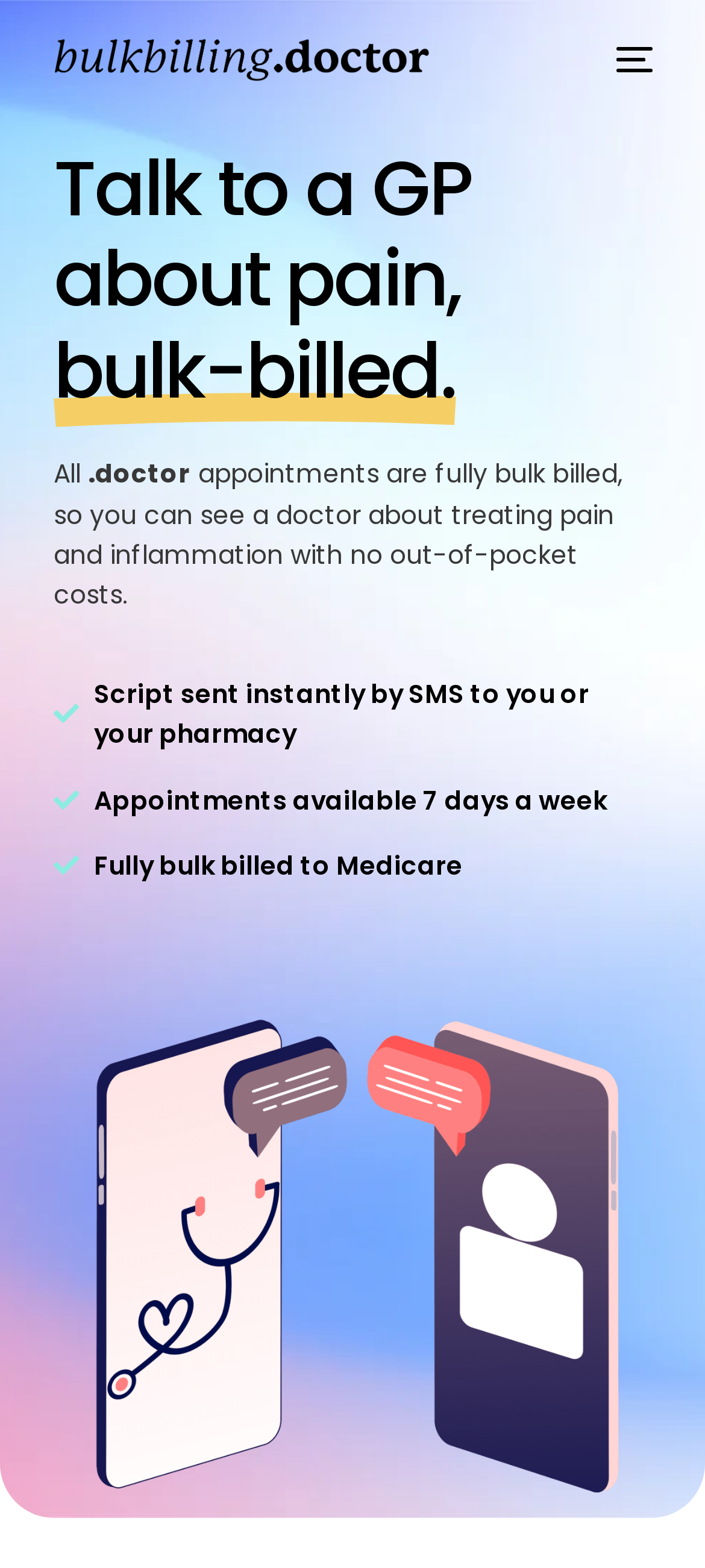Please locate the bounding box coordinates of the element that needs to be clicked to achieve the following instruction: "Learn more about the doctor". The coordinates should be four float numbers between 0 and 1, i.e., [left, top, right, bottom].

[0.101, 0.31, 0.899, 0.336]